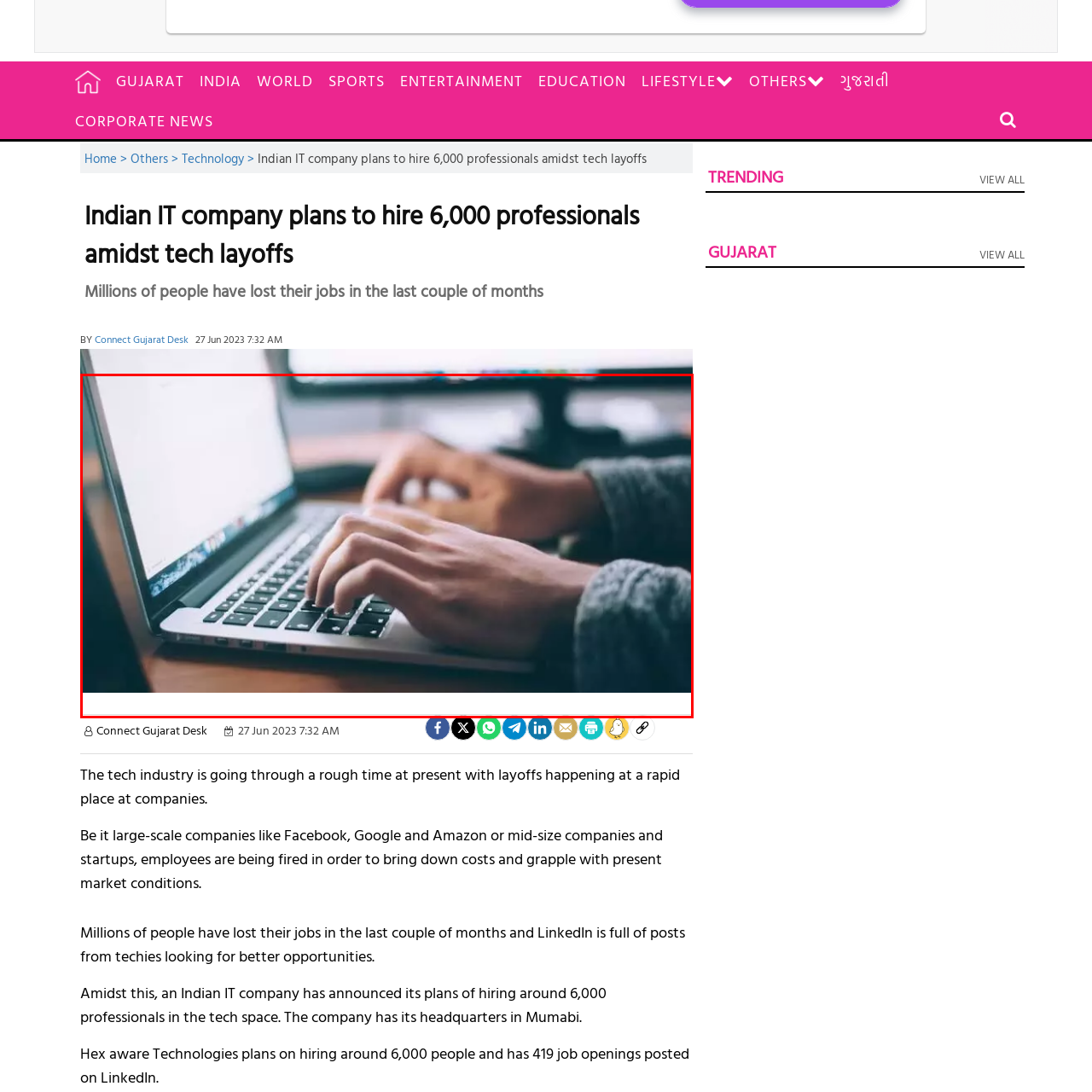What is the material of the desk?
Take a close look at the image highlighted by the red bounding box and answer the question thoroughly based on the details you see.

The caption describes the desk as 'wooden', implying that the surface on which the laptop is resting is made of wood, which is a common material used for desks.